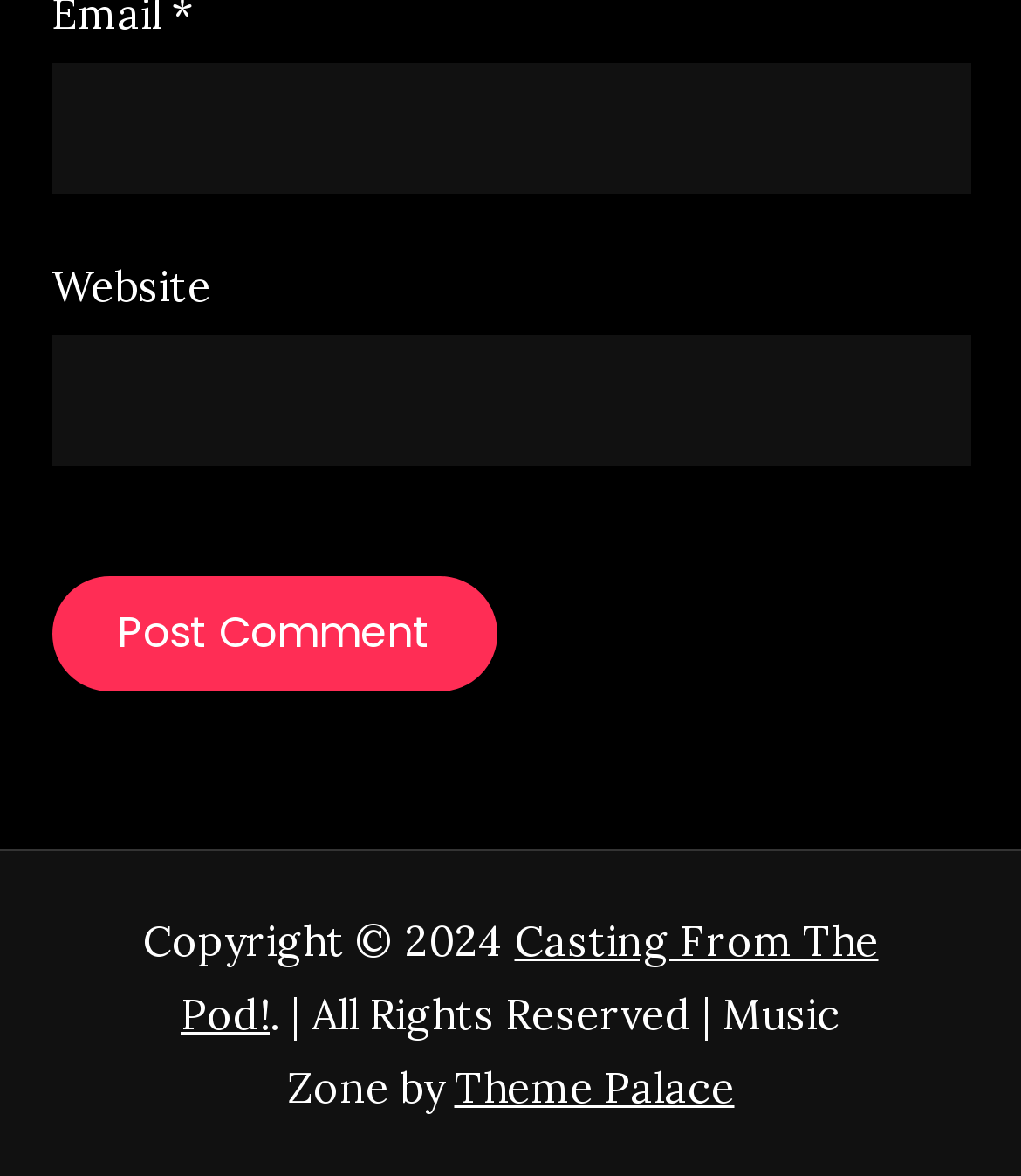Give a one-word or phrase response to the following question: What is the name of the link below the copyright notice?

Casting From The Pod!